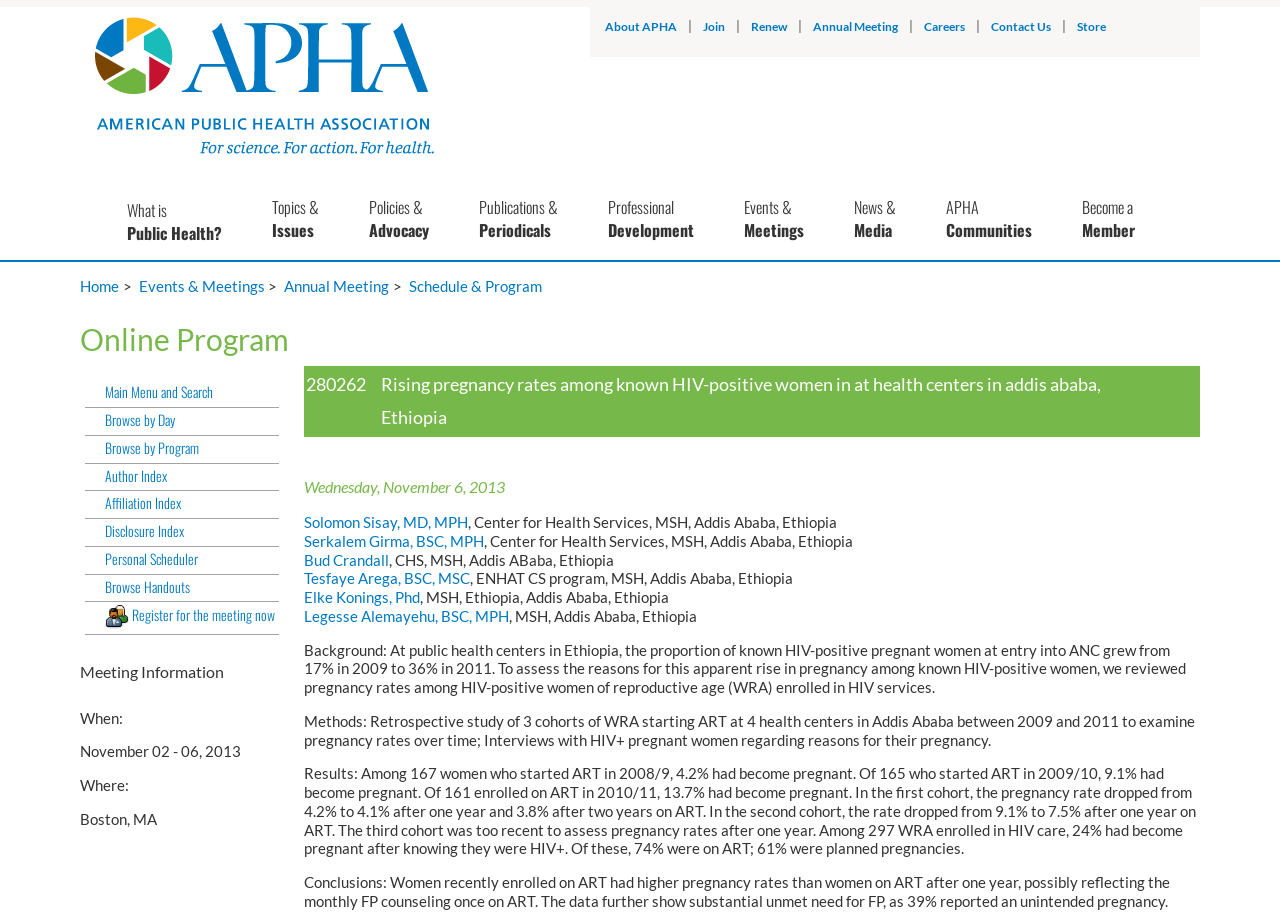What is the topic of the presentation '280262'?
Please use the image to provide an in-depth answer to the question.

The topic of the presentation '280262' is obtained from the heading element, which is '280262 Rising pregnancy rates among known HIV-positive women in at health centers in addis ababa, Ethiopia'.